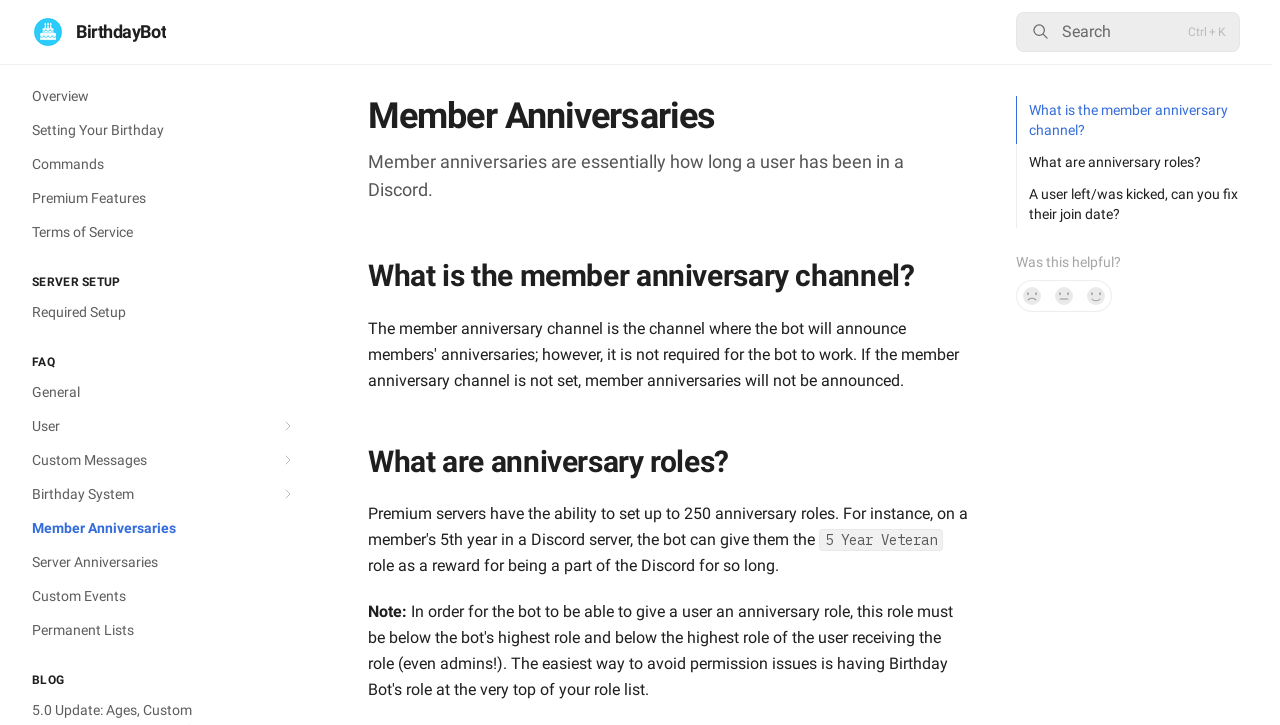Provide a single word or phrase answer to the question: 
What is the '5 Year Veteran' role?

A reward role